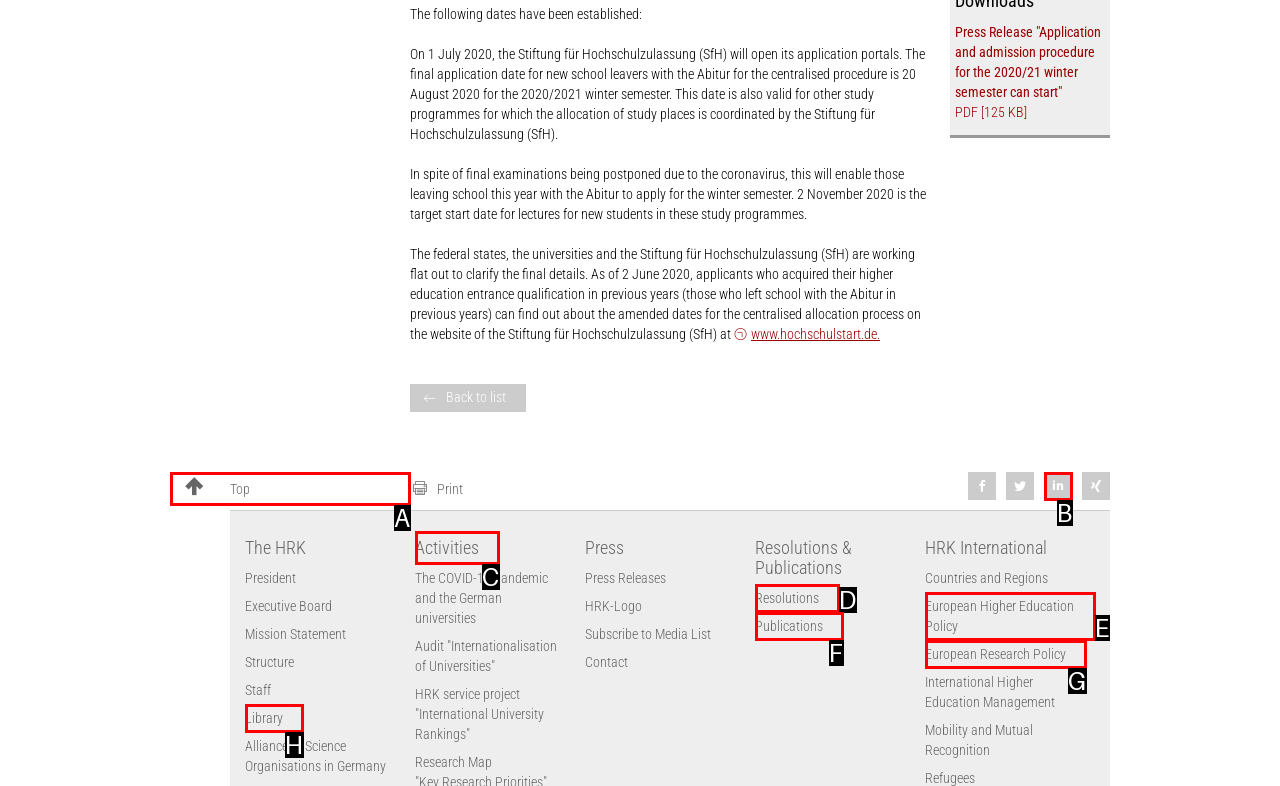Identify the letter of the option that best matches the following description: European Higher Education Policy. Respond with the letter directly.

E